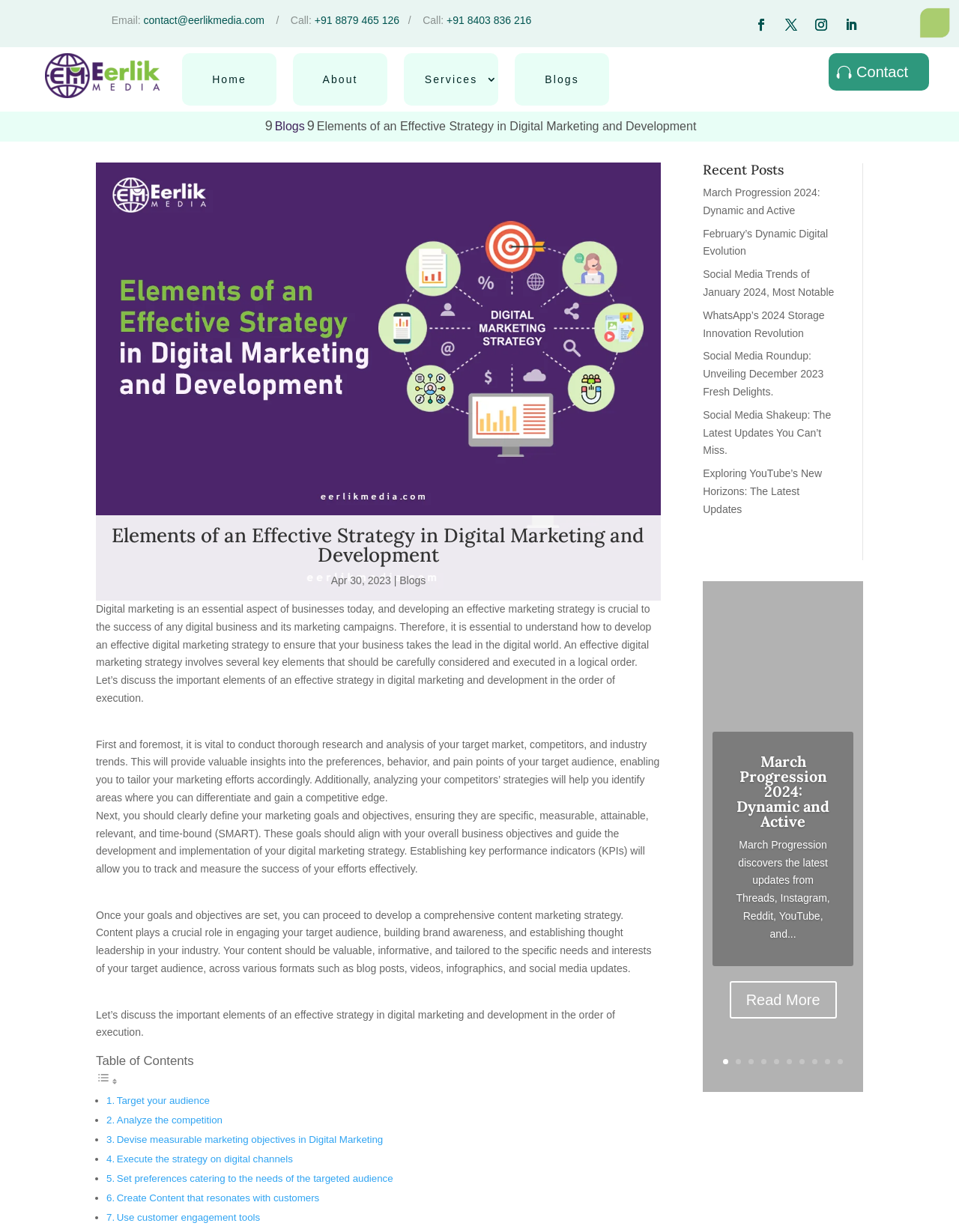What is the contact email?
Please analyze the image and answer the question with as much detail as possible.

I found the contact email by looking at the top section of the webpage, where it says 'Email:' and provides the email address 'contact@eerlikmedia.com'.